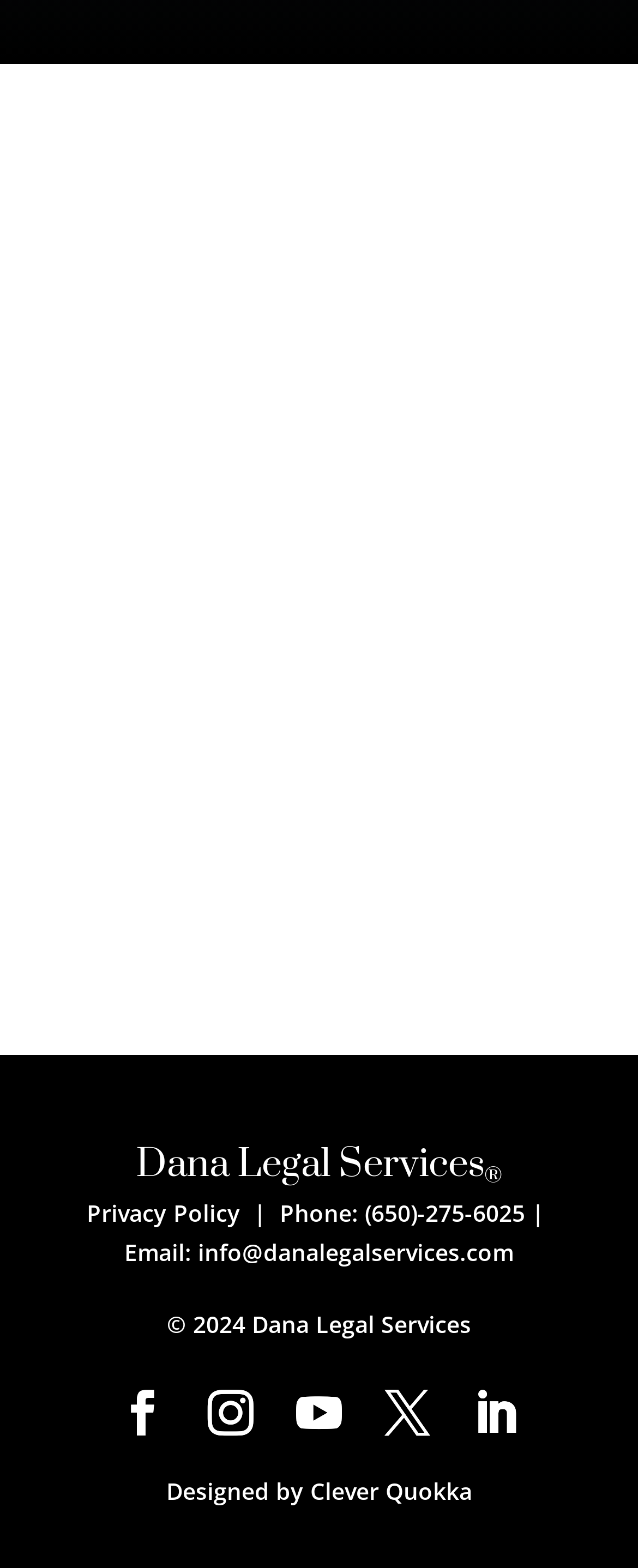What is the phone number?
Refer to the image and give a detailed answer to the query.

The phone number is mentioned in the StaticText element '650)-275-6025' which is located at the bottom of the webpage, next to the 'Phone:' label.